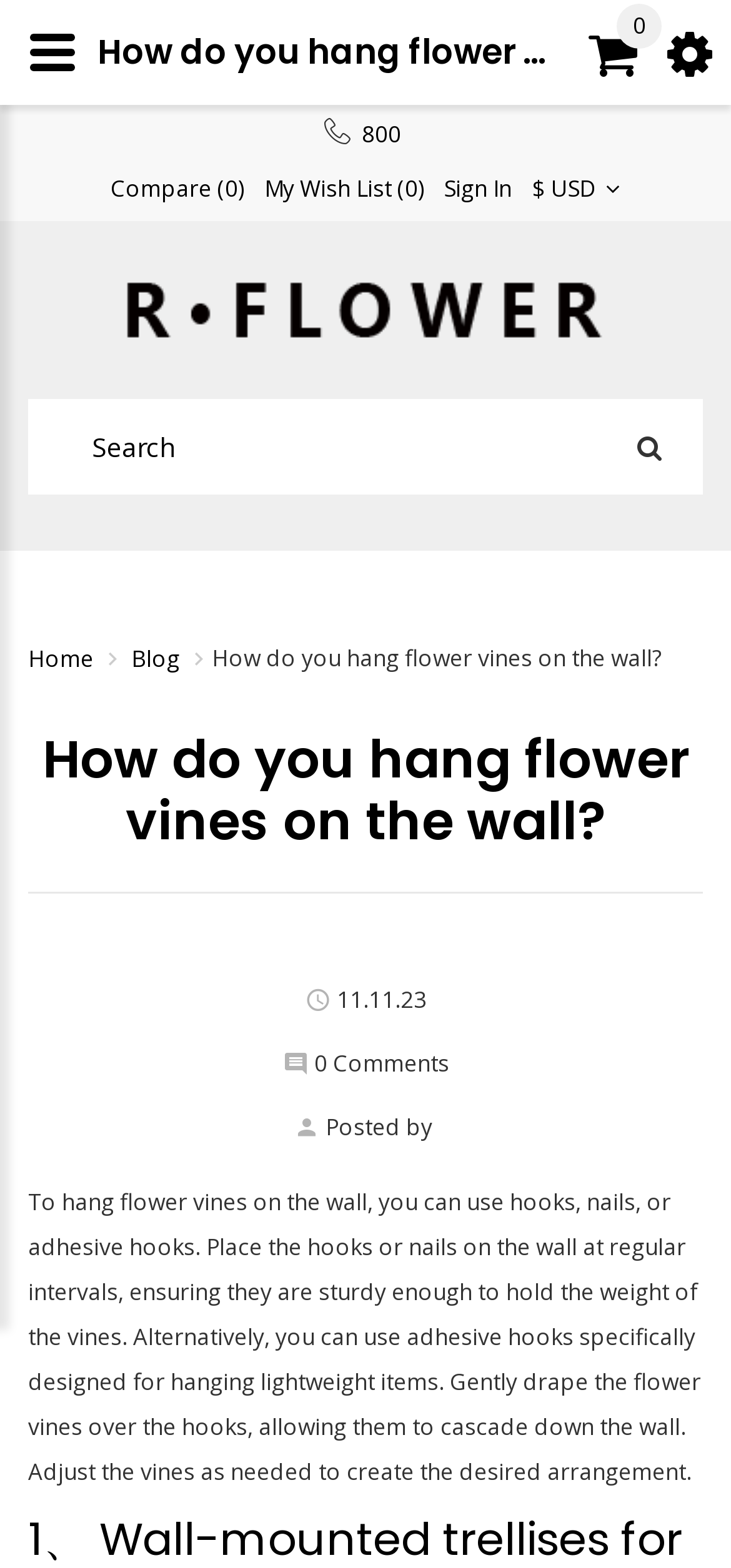Respond to the question below with a single word or phrase:
What is the currency symbol displayed on the webpage?

$